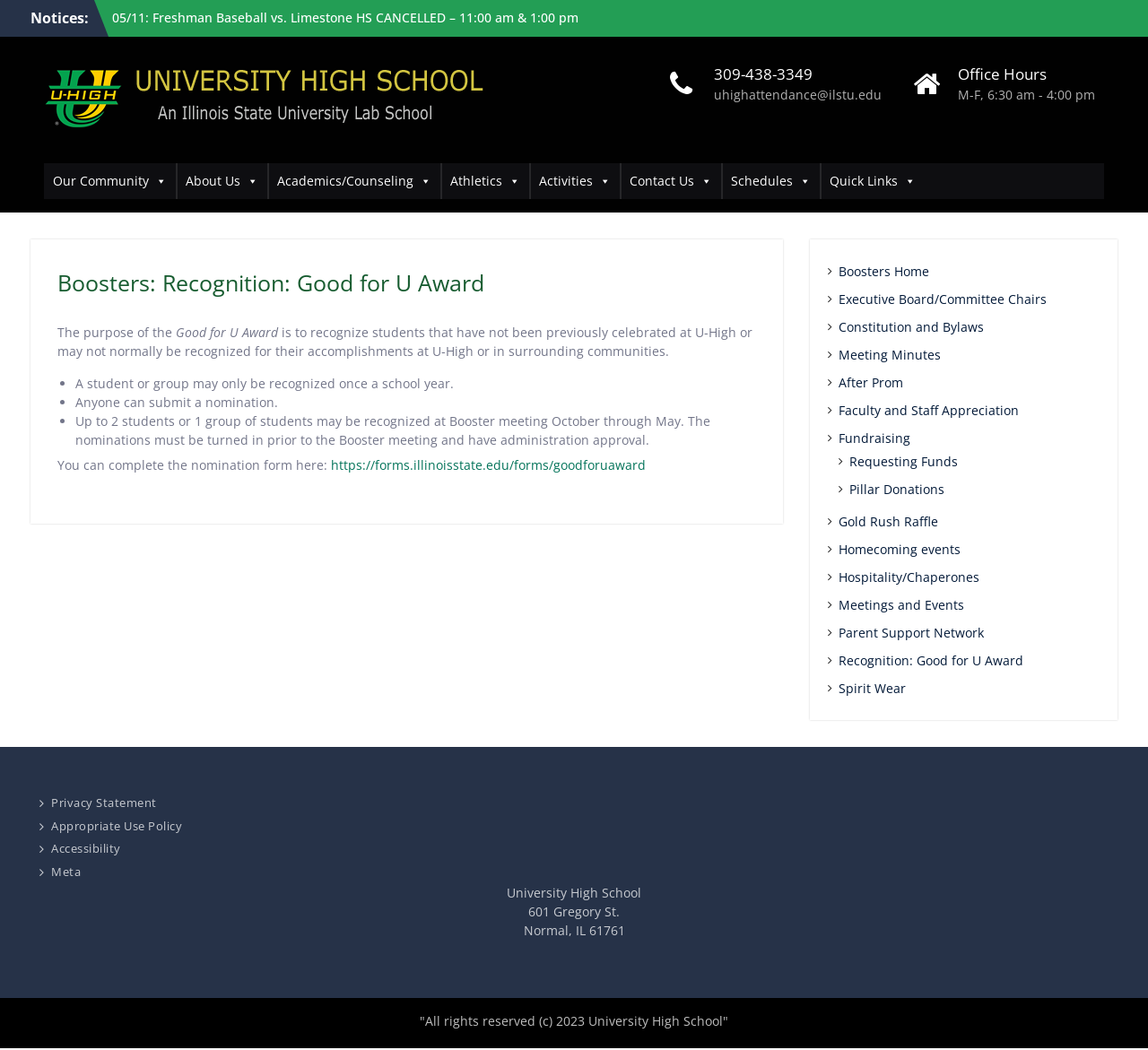Identify the bounding box coordinates for the element you need to click to achieve the following task: "Read the article by Emma Marrone". The coordinates must be four float values ranging from 0 to 1, formatted as [left, top, right, bottom].

None